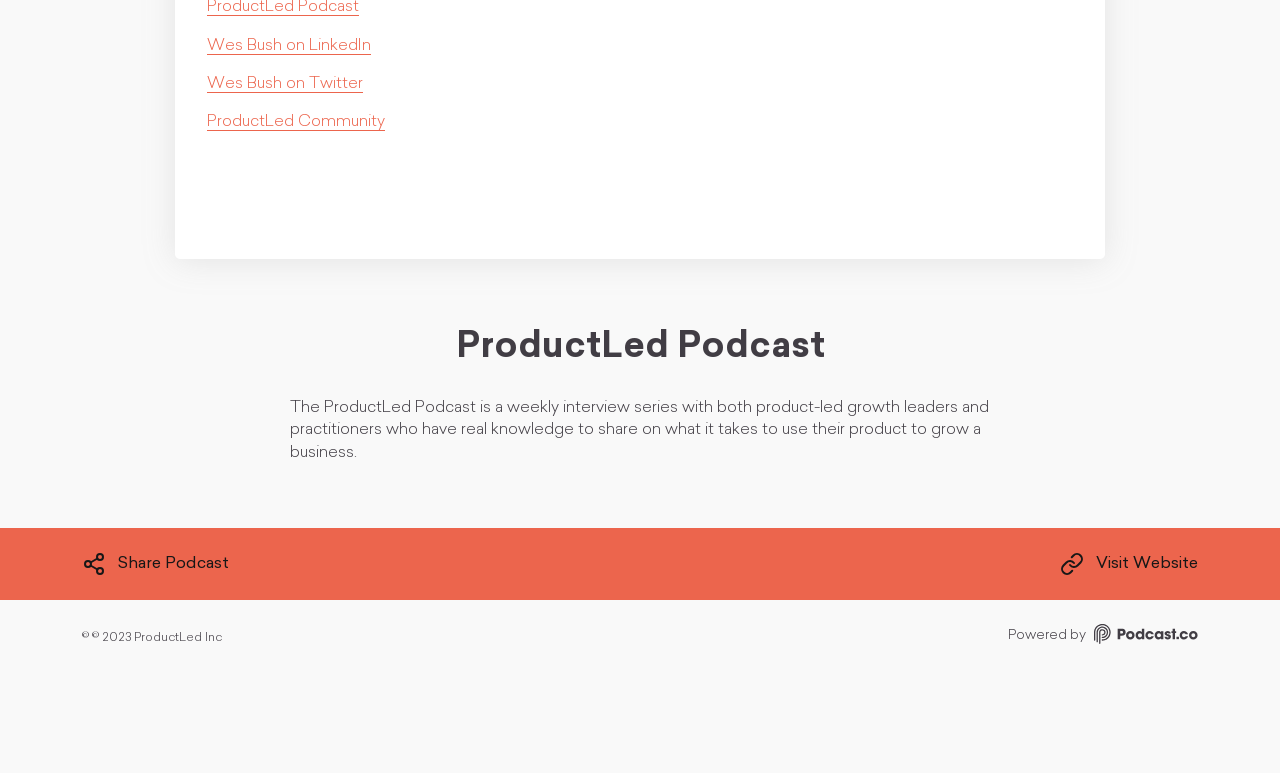How many links are available in the footer section?
Give a thorough and detailed response to the question.

There are three links available in the footer section of the webpage, which are 'Share Podcast', 'Visit Website', and 'Start your podcast today with Podcast.co'.